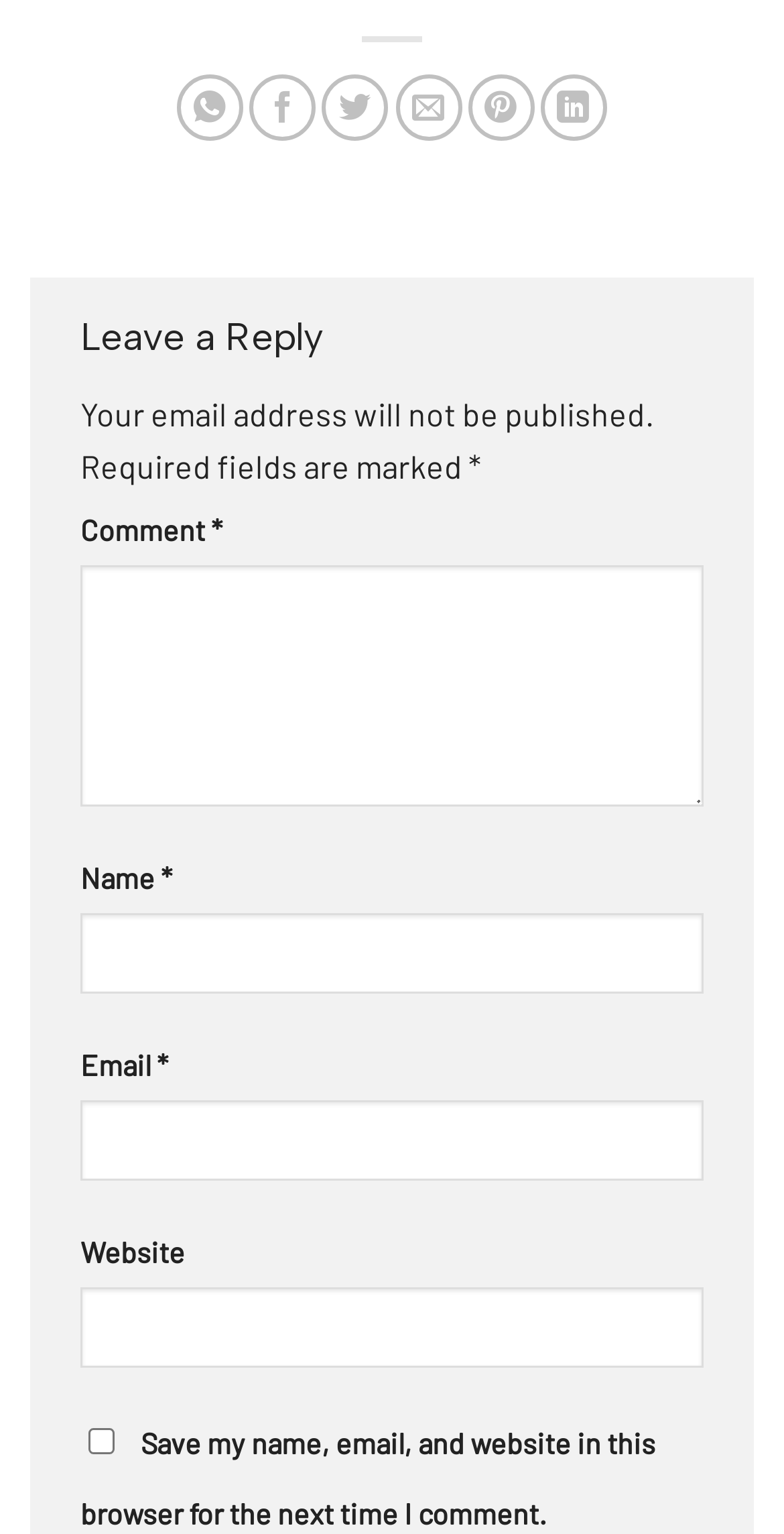Given the element description parent_node: Website name="url", specify the bounding box coordinates of the corresponding UI element in the format (top-left x, top-left y, bottom-right x, bottom-right y). All values must be between 0 and 1.

[0.103, 0.839, 0.897, 0.891]